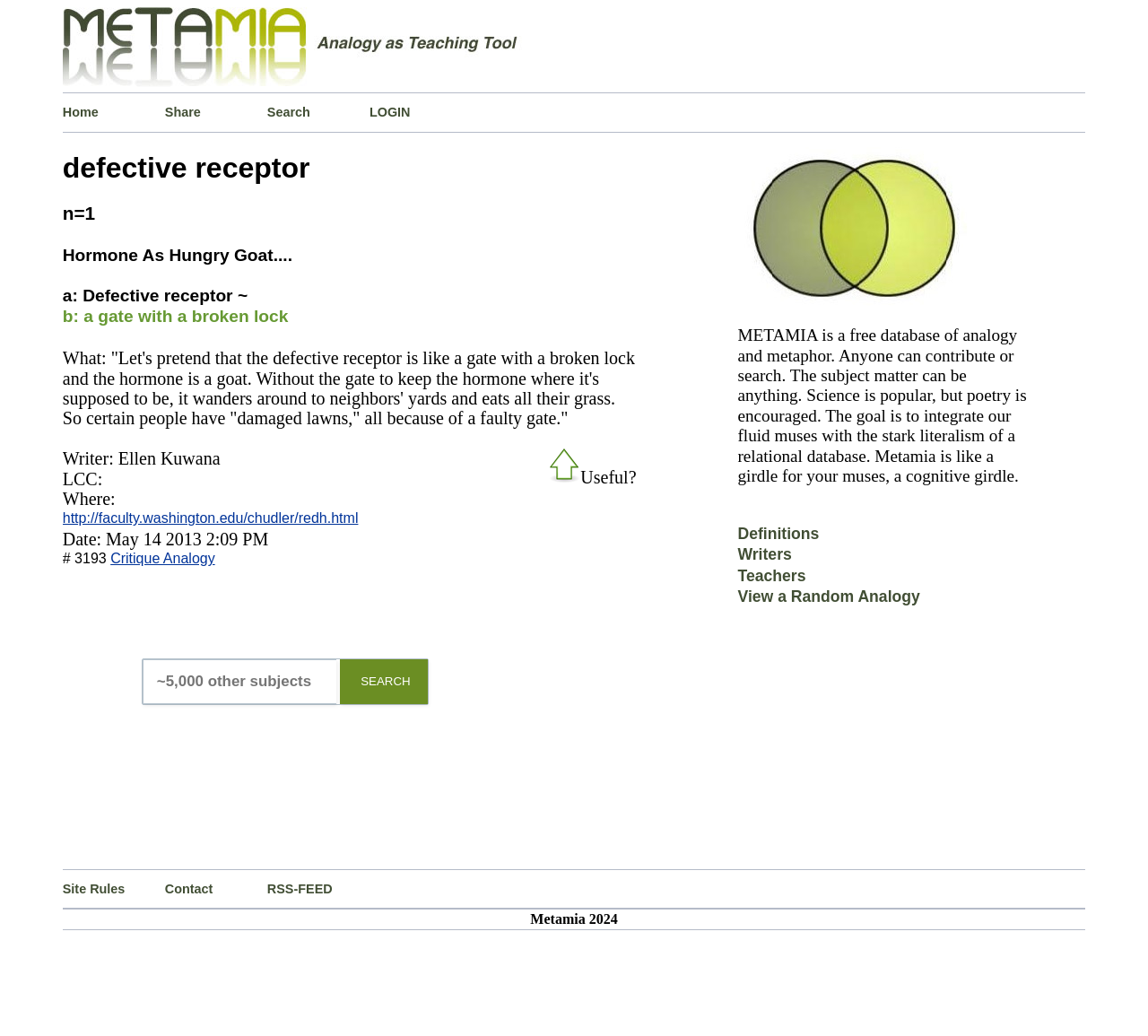Determine the bounding box coordinates for the area that needs to be clicked to fulfill this task: "Share the current page". The coordinates must be given as four float numbers between 0 and 1, i.e., [left, top, right, bottom].

[0.144, 0.09, 0.233, 0.127]